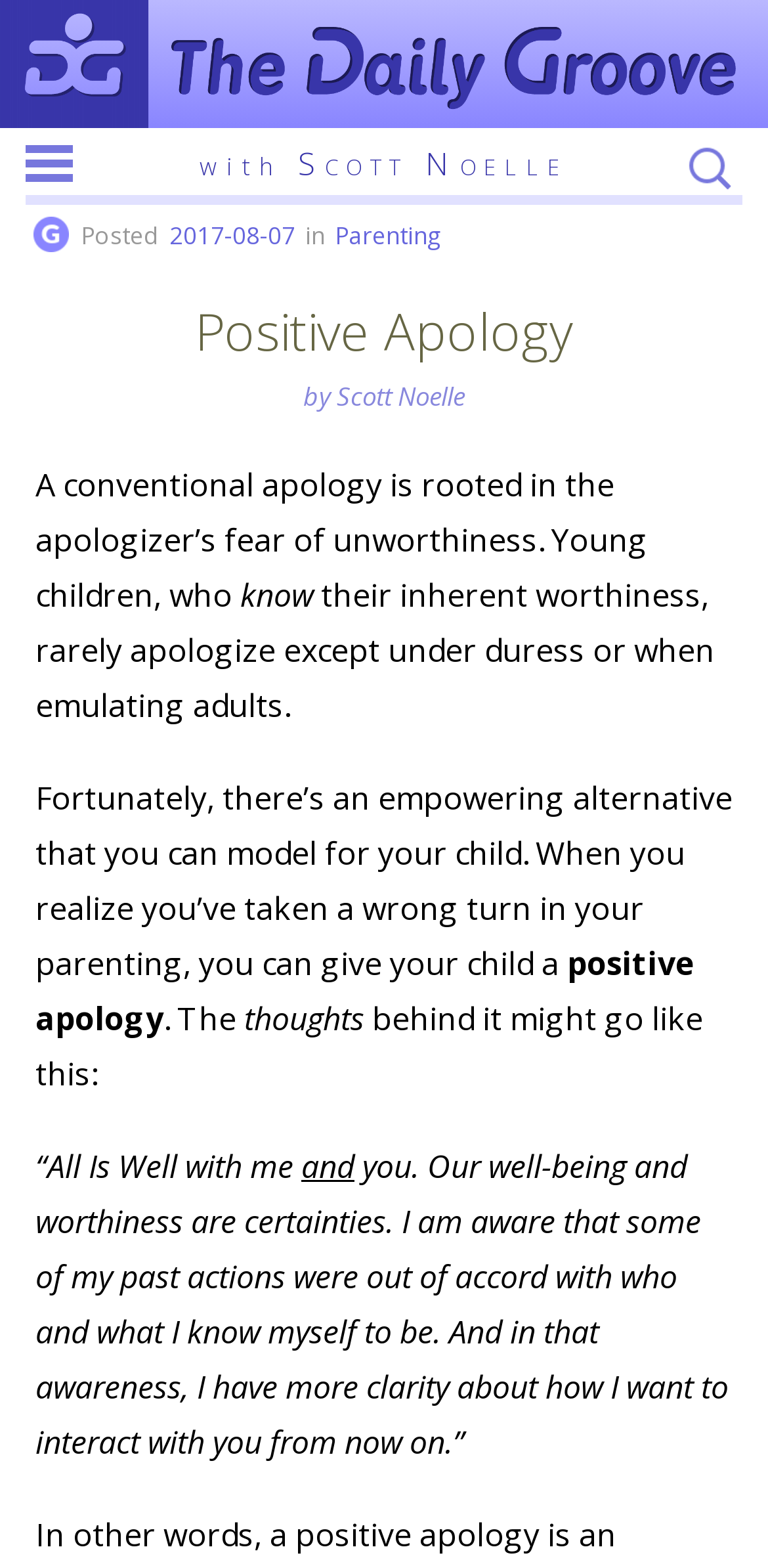Please respond in a single word or phrase: 
What is the author's name?

Scott Noelle